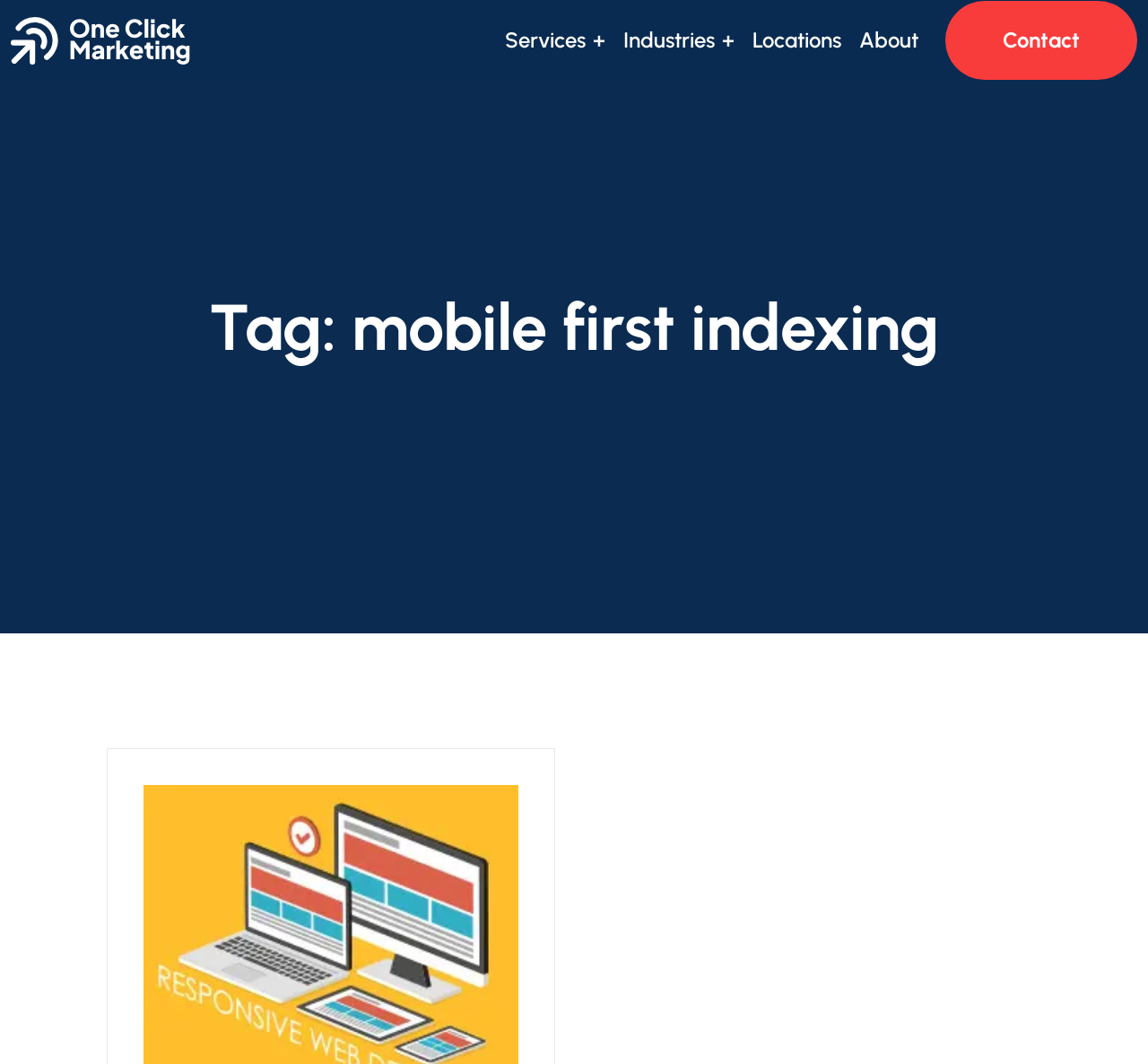What is the topic of the current webpage?
Answer the question with a detailed explanation, including all necessary information.

I found the topic by looking at the heading element on the webpage, which says 'Tag: mobile first indexing'.